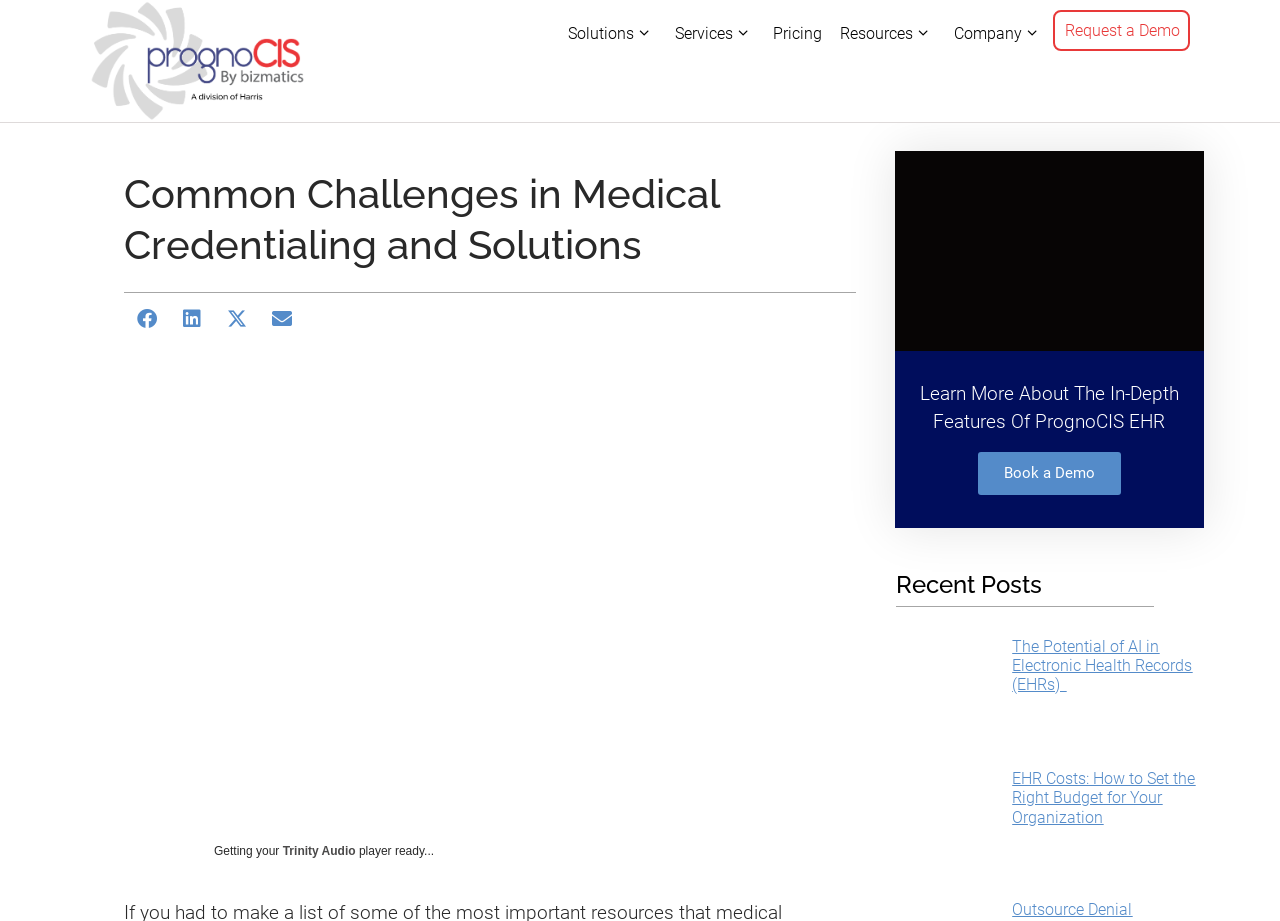Please identify the bounding box coordinates of the element's region that I should click in order to complete the following instruction: "Learn more about PrognoCIS EHR". The bounding box coordinates consist of four float numbers between 0 and 1, i.e., [left, top, right, bottom].

[0.699, 0.164, 0.941, 0.573]